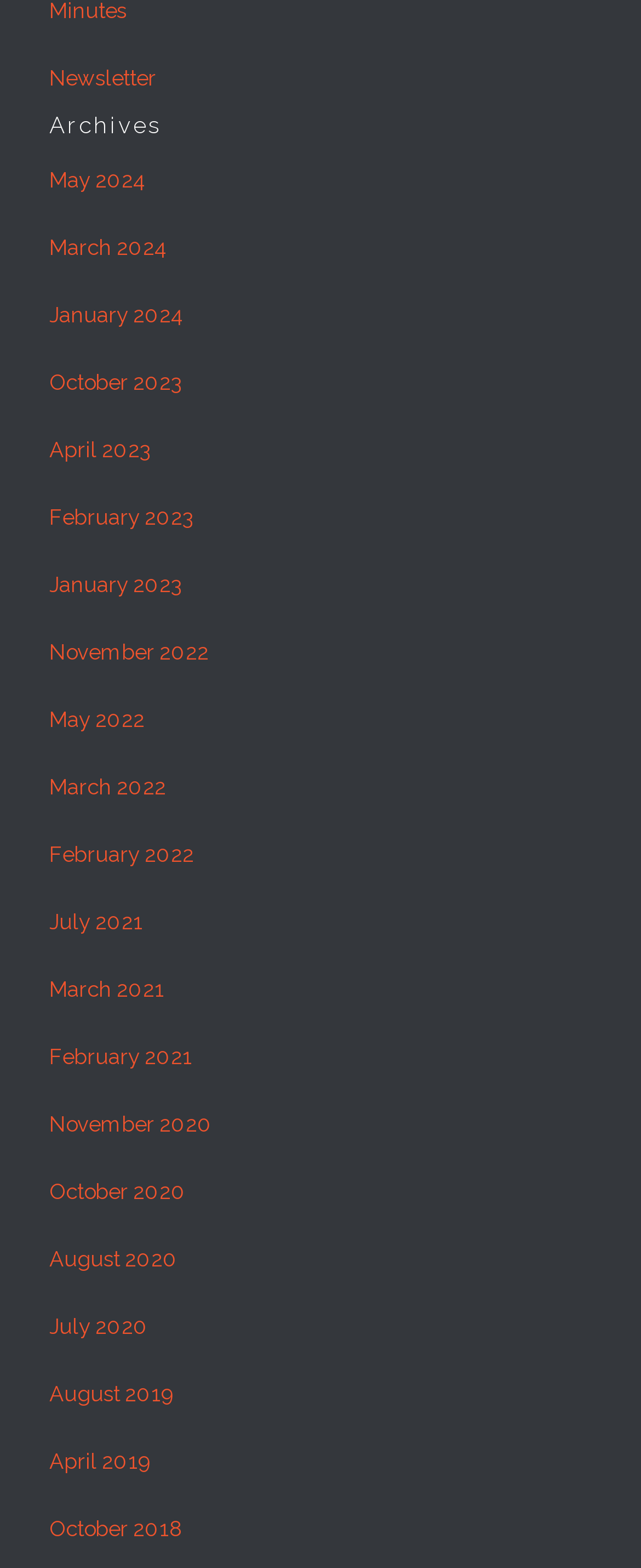Respond to the question below with a single word or phrase: What is the most recent month listed in the 'Archives' section?

May 2024